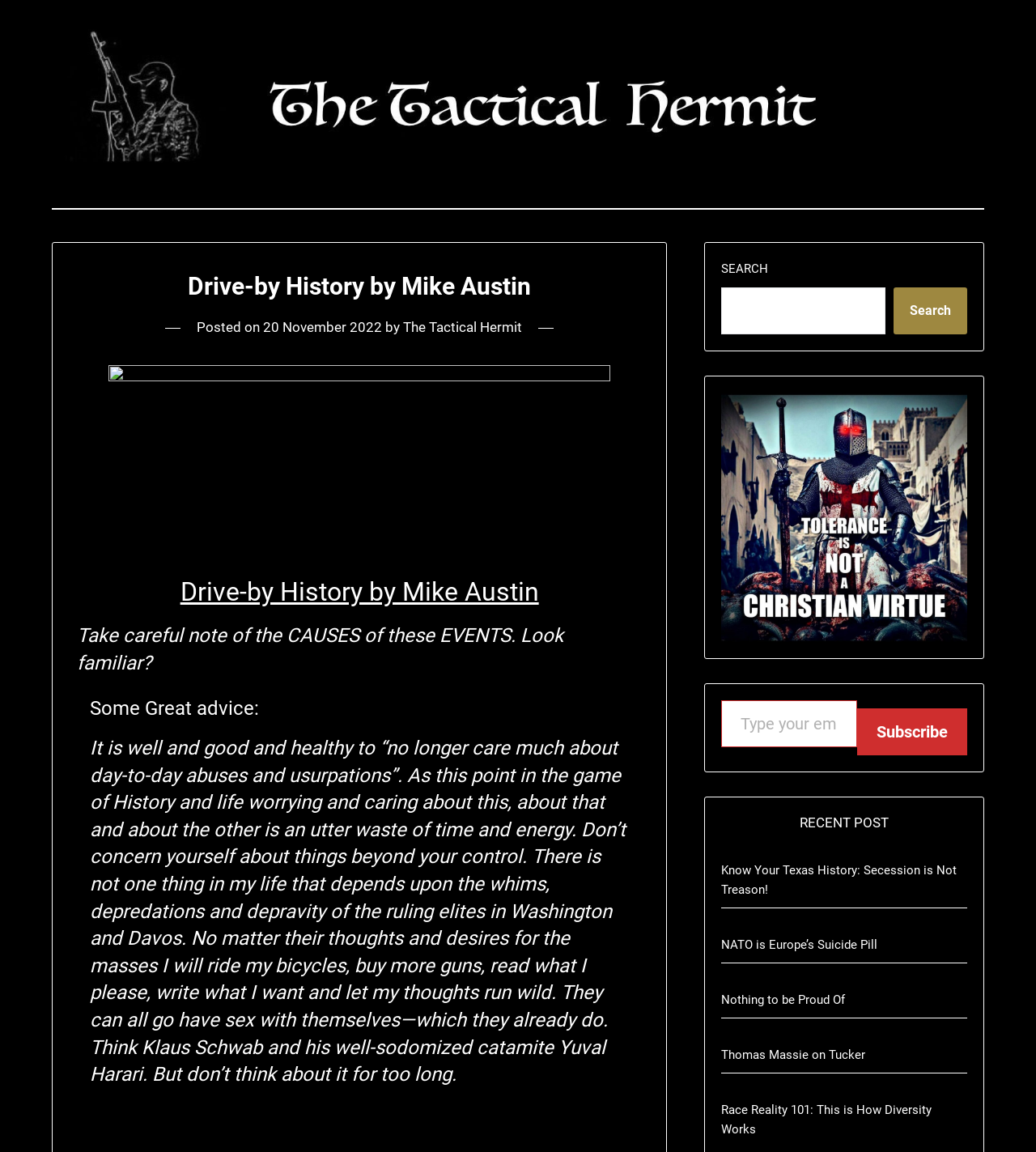Bounding box coordinates are specified in the format (top-left x, top-left y, bottom-right x, bottom-right y). All values are floating point numbers bounded between 0 and 1. Please provide the bounding box coordinate of the region this sentence describes: Thomas Massie on Tucker

[0.696, 0.909, 0.835, 0.922]